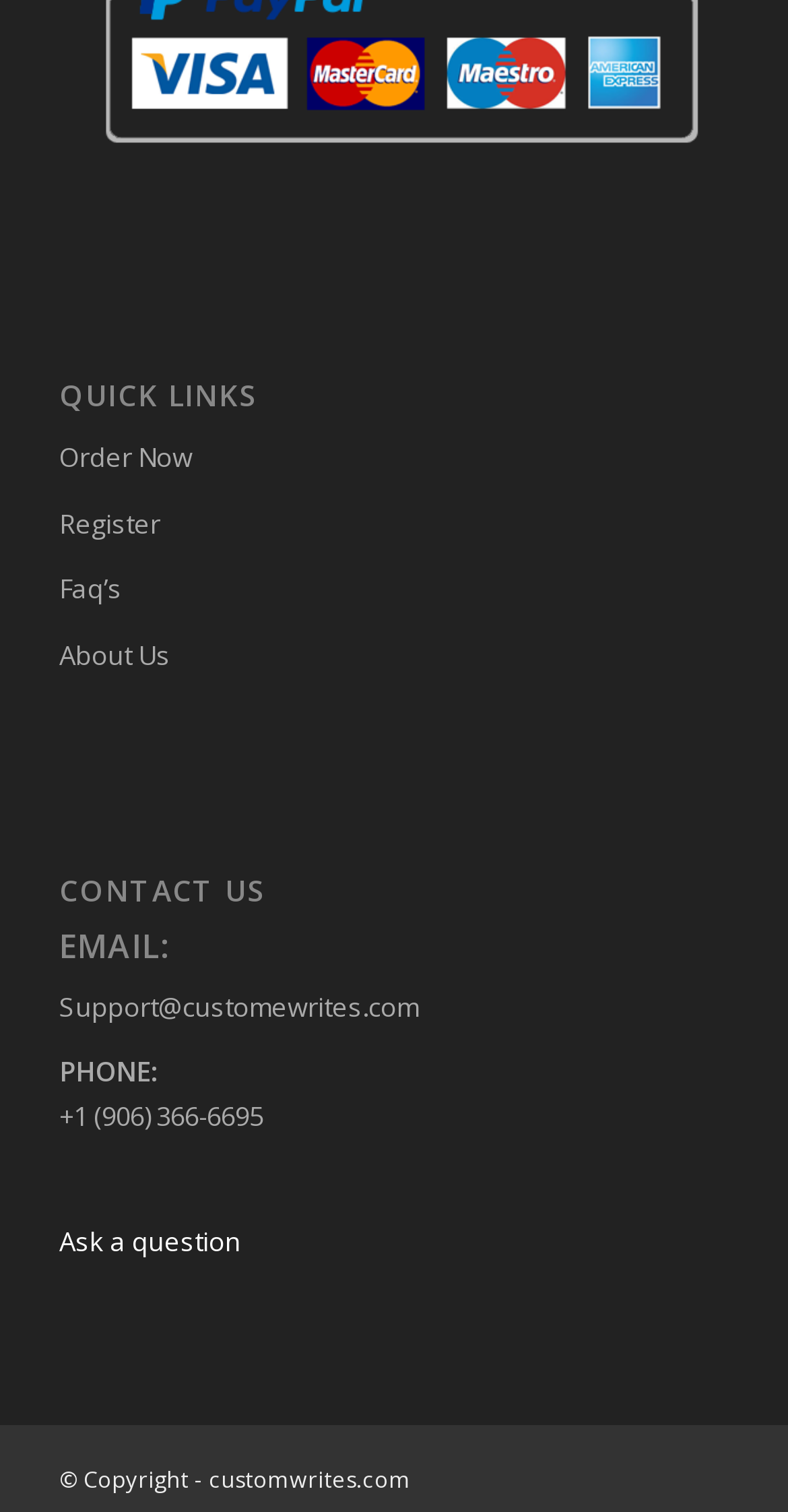Please determine the bounding box coordinates of the element's region to click for the following instruction: "Contact Support".

[0.075, 0.653, 0.531, 0.677]